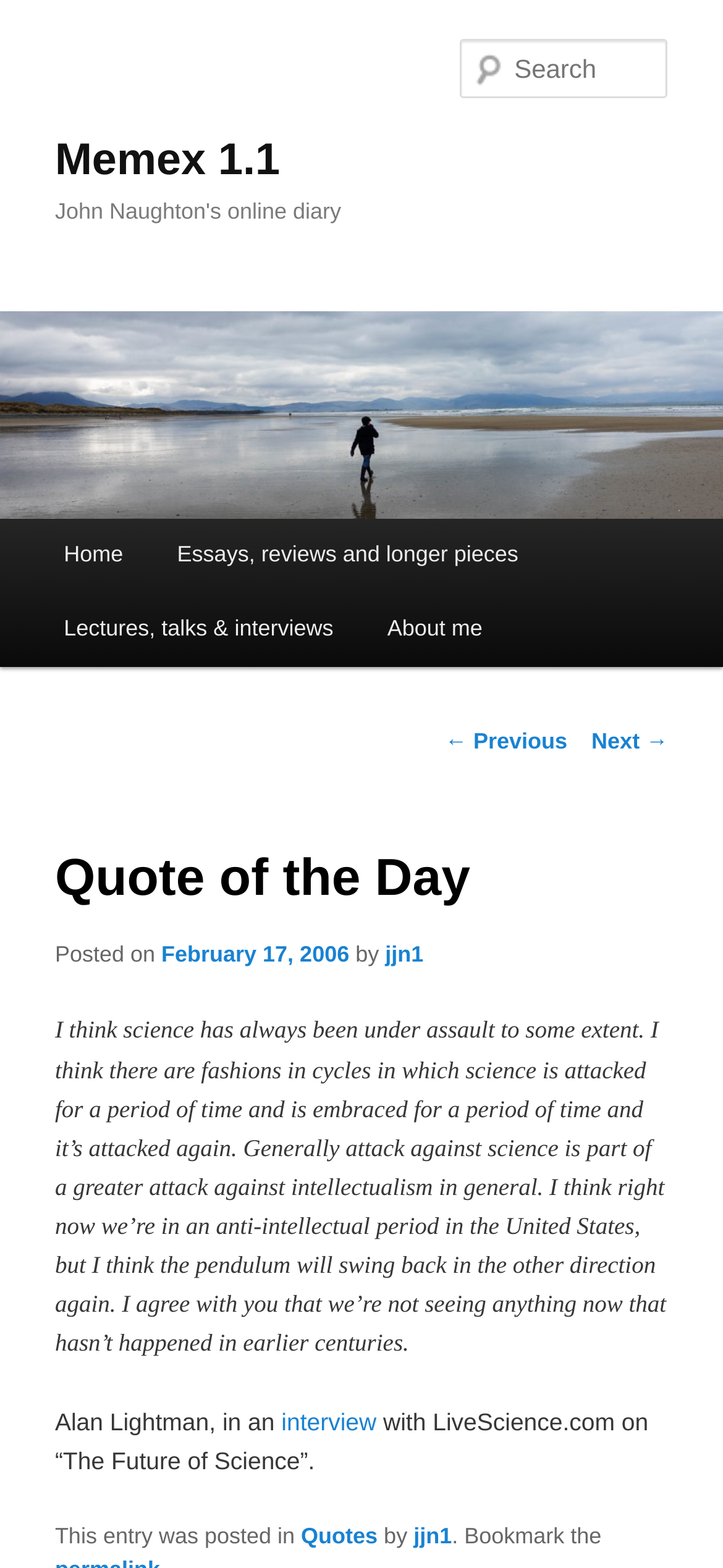Who is the author of the quote?
Can you provide an in-depth and detailed response to the question?

I found the answer by reading the static text element that mentions 'Alan Lightman, in an interview' which is a child of the blockquote element.